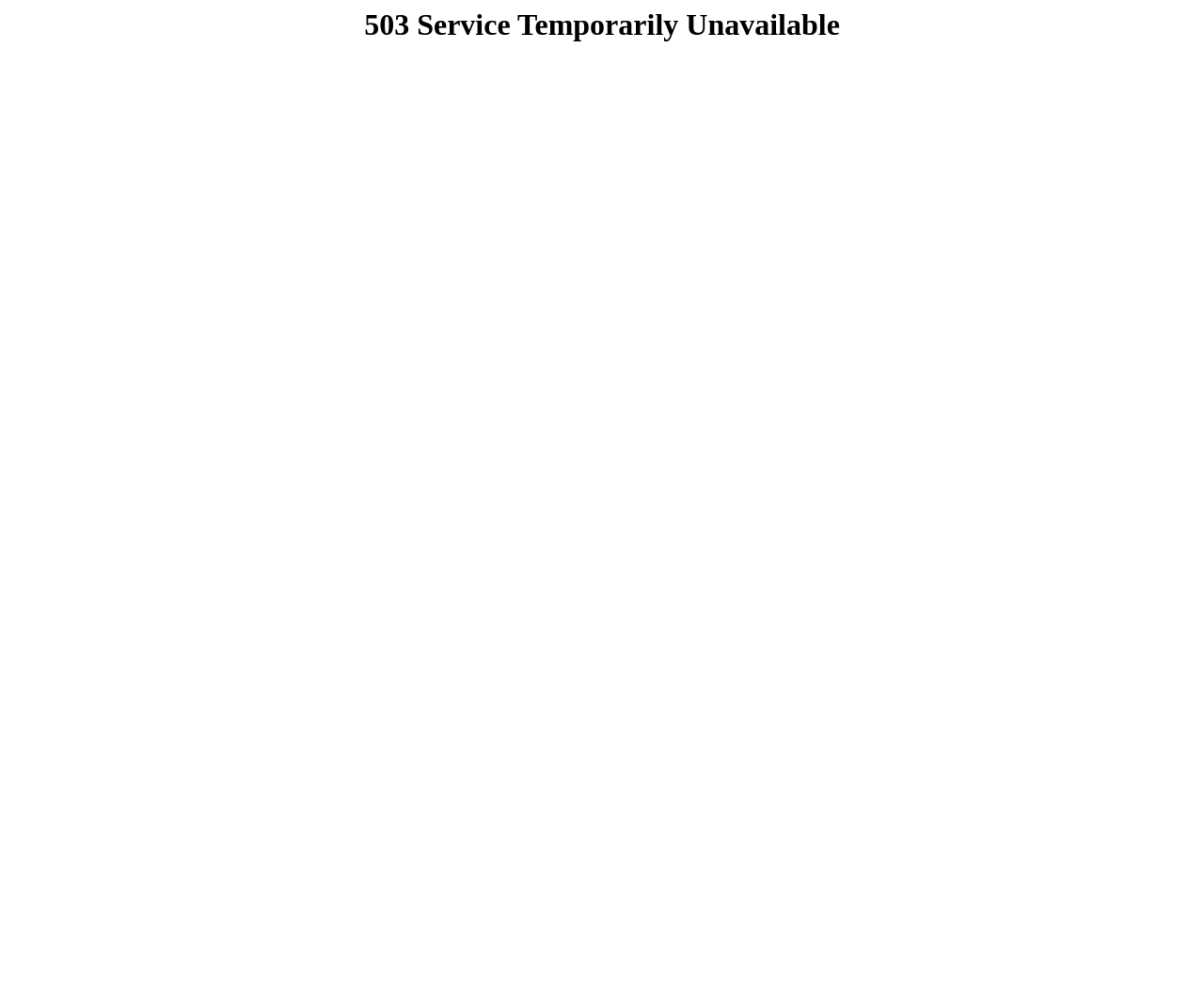Locate the headline of the webpage and generate its content.

503 Service Temporarily Unavailable